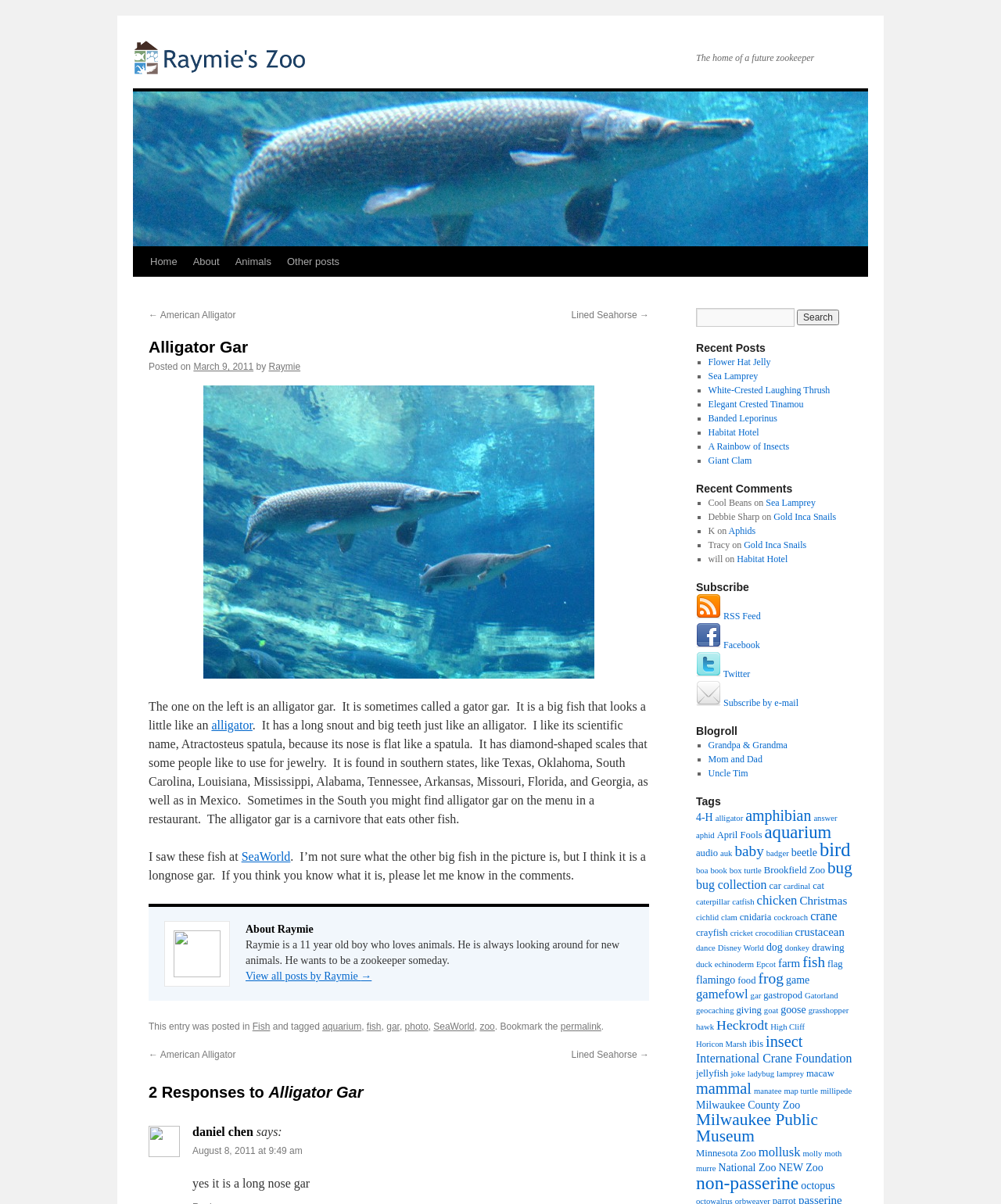How old is the author of the article?
Please provide a comprehensive answer based on the visual information in the image.

The article mentions that the author, Raymie, is 11 years old and wants to be a zookeeper someday.